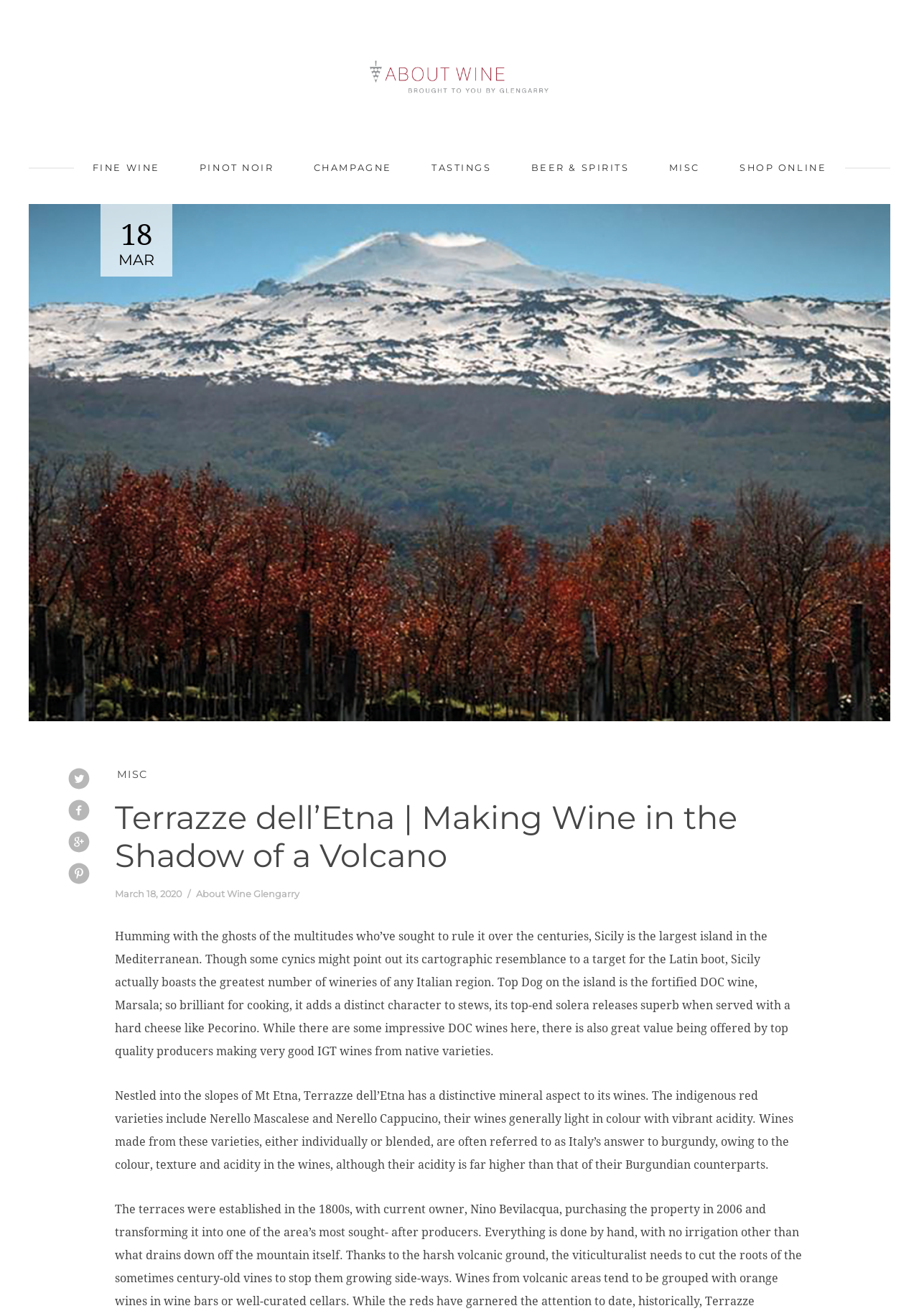Find the bounding box coordinates of the element I should click to carry out the following instruction: "Go to 'About Us' page".

None